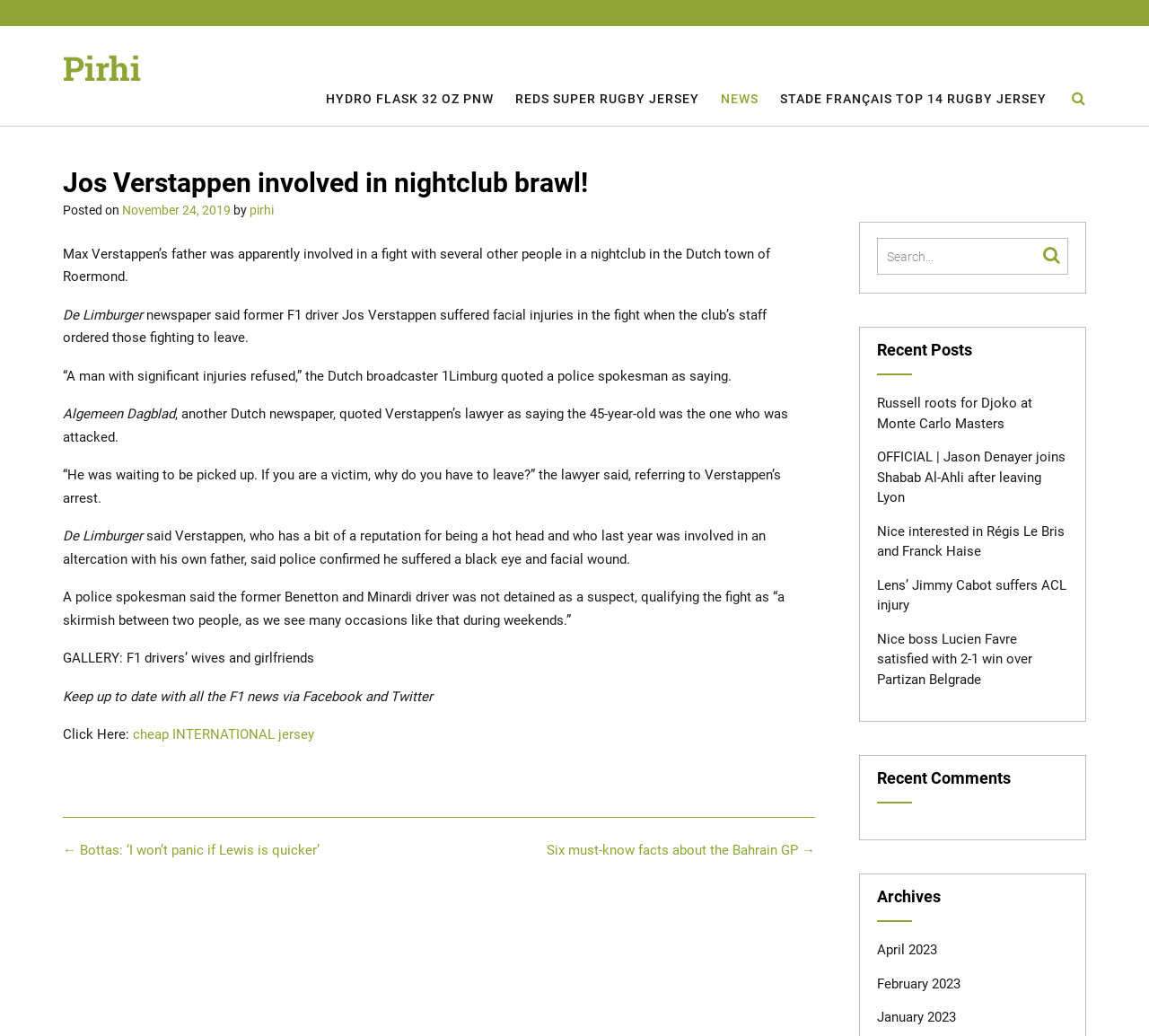What is the name of the newspaper that quoted a police spokesman?
Answer the question with a detailed explanation, including all necessary information.

The name of the newspaper can be found in the main article, where it says 'the Dutch broadcaster 1Limburg quoted a police spokesman as saying'.